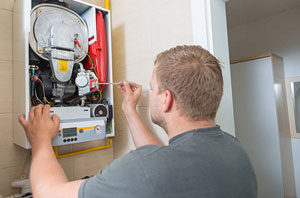Who needs to ensure reliable heating system operation in Bangor?
Please provide a detailed and thorough answer to the question.

The caption emphasizes that regular maintenance is vital for both residential homeowners and landlords in Bangor, as it adheres to legal requirements and ensures that heating systems operate reliably.